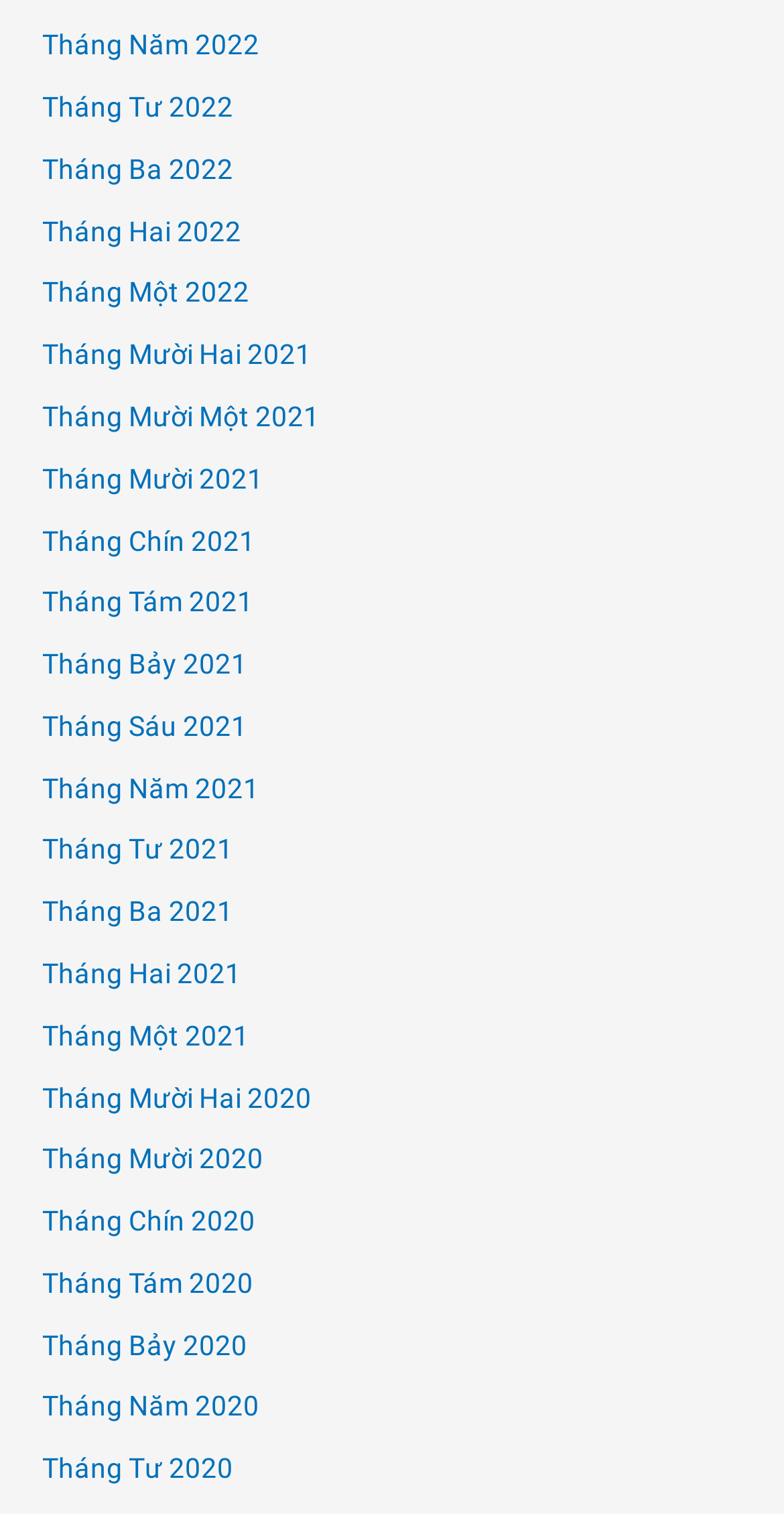Please specify the bounding box coordinates of the clickable region necessary for completing the following instruction: "Click on Become a Member". The coordinates must consist of four float numbers between 0 and 1, i.e., [left, top, right, bottom].

None